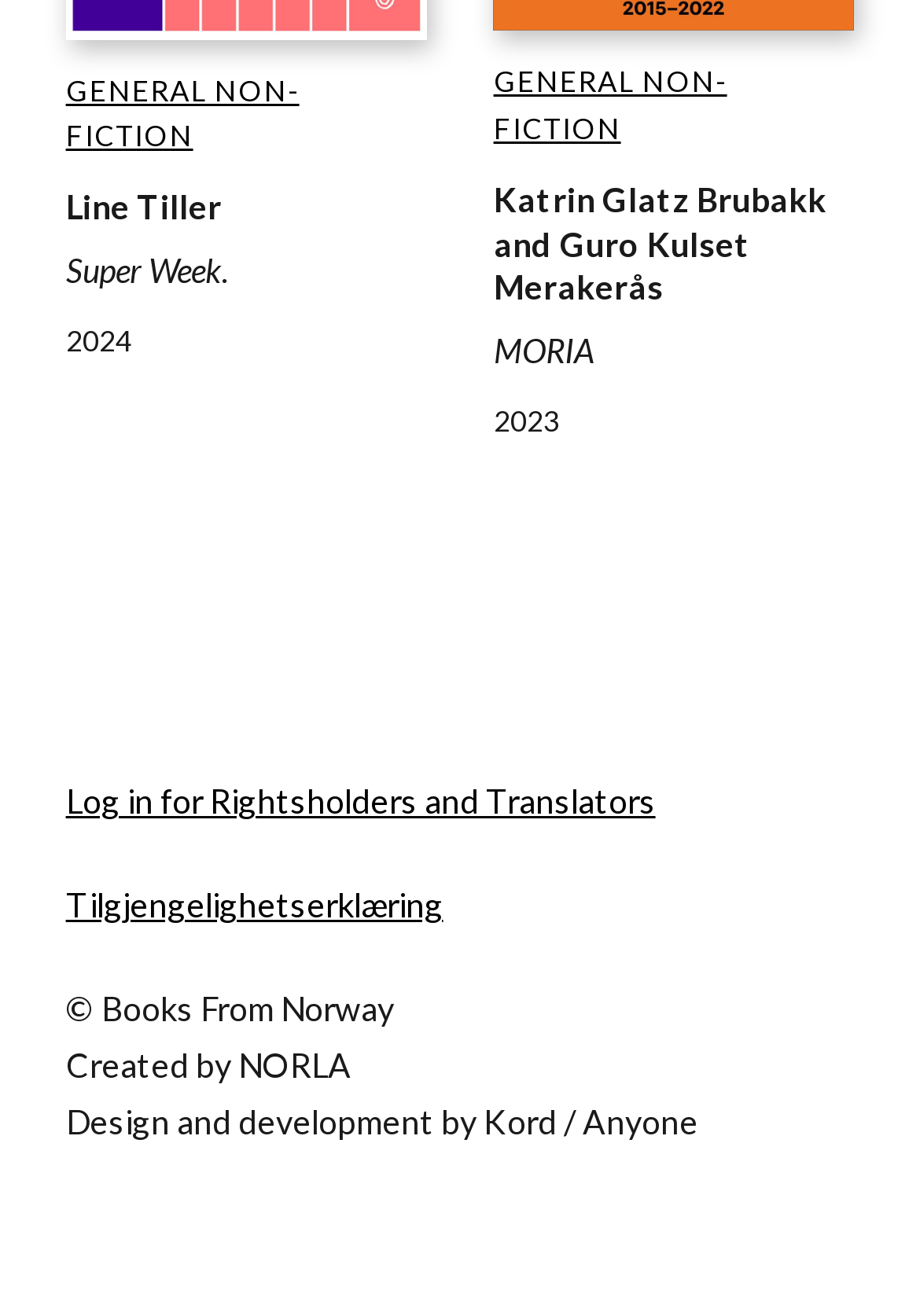Find the bounding box coordinates of the element's region that should be clicked in order to follow the given instruction: "Log in for Rightsholders and Translators". The coordinates should consist of four float numbers between 0 and 1, i.e., [left, top, right, bottom].

[0.071, 0.593, 0.712, 0.624]